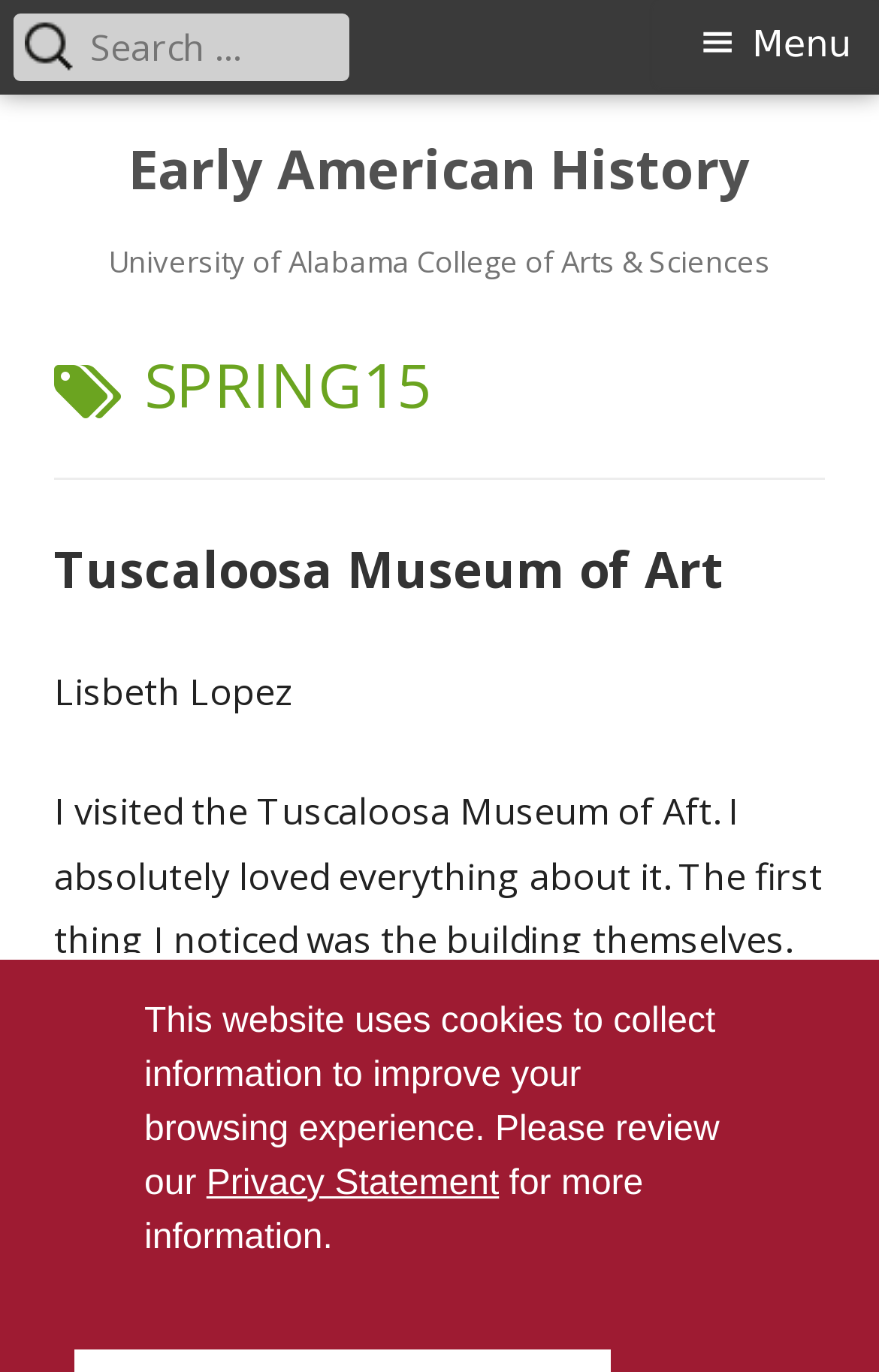Answer briefly with one word or phrase:
What is the name of the museum?

Tuscaloosa Museum of Art